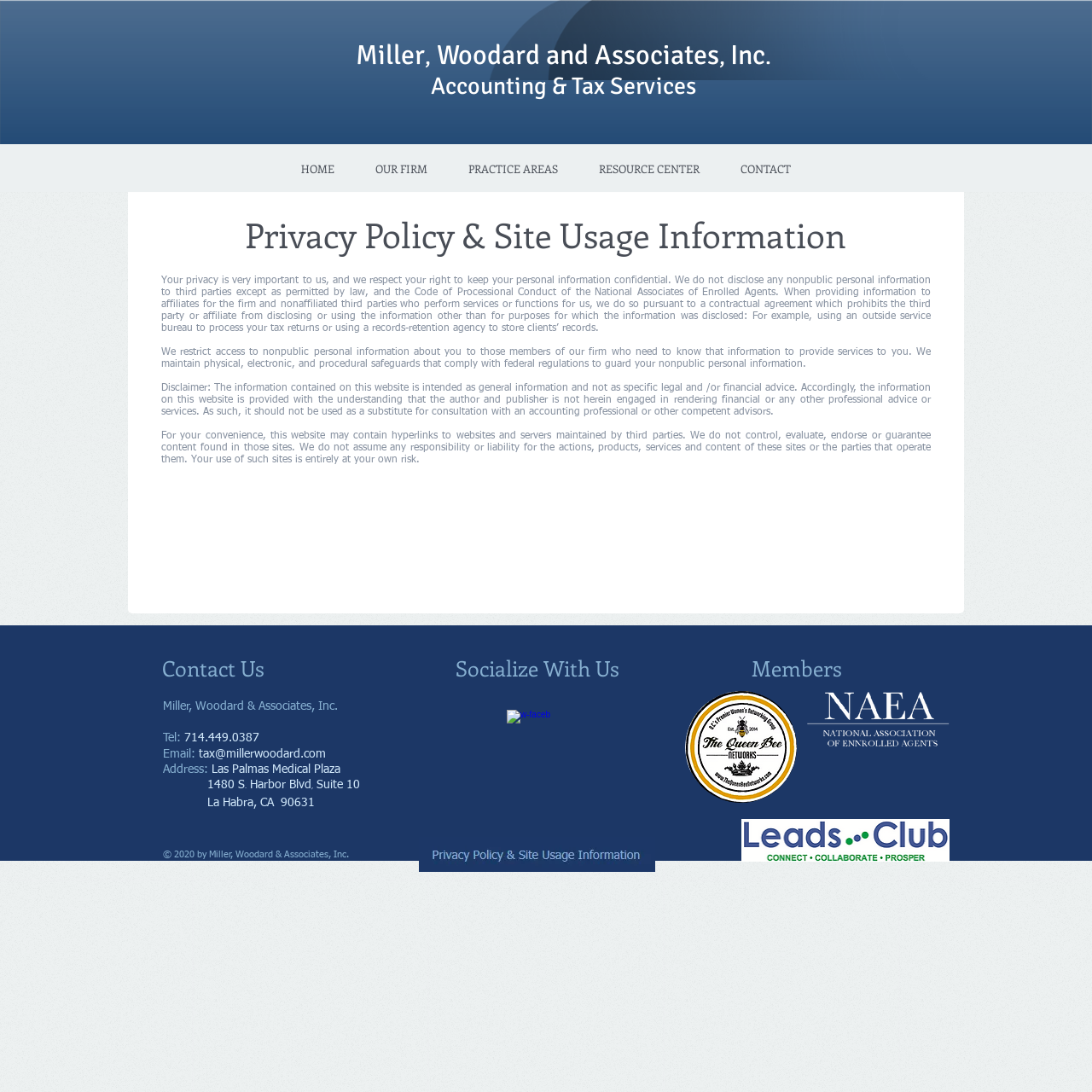What is the name of the company?
Look at the image and respond to the question as thoroughly as possible.

The name of the company can be inferred from the heading 'Miller, Woodard and Associates, Inc.' at the top of the webpage, as well as the copyright information at the bottom of the page.